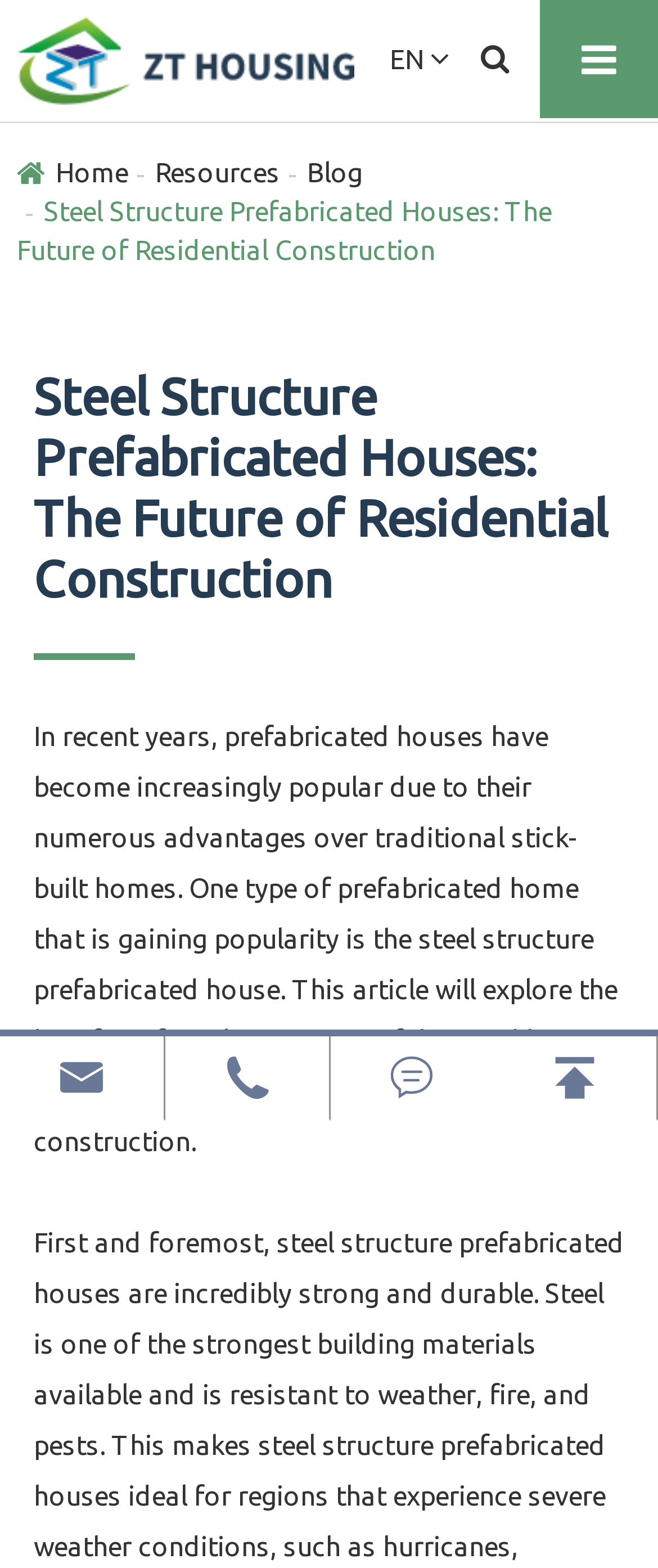Please reply to the following question using a single word or phrase: 
What is the topic of the article?

Steel Structure Prefabricated Houses